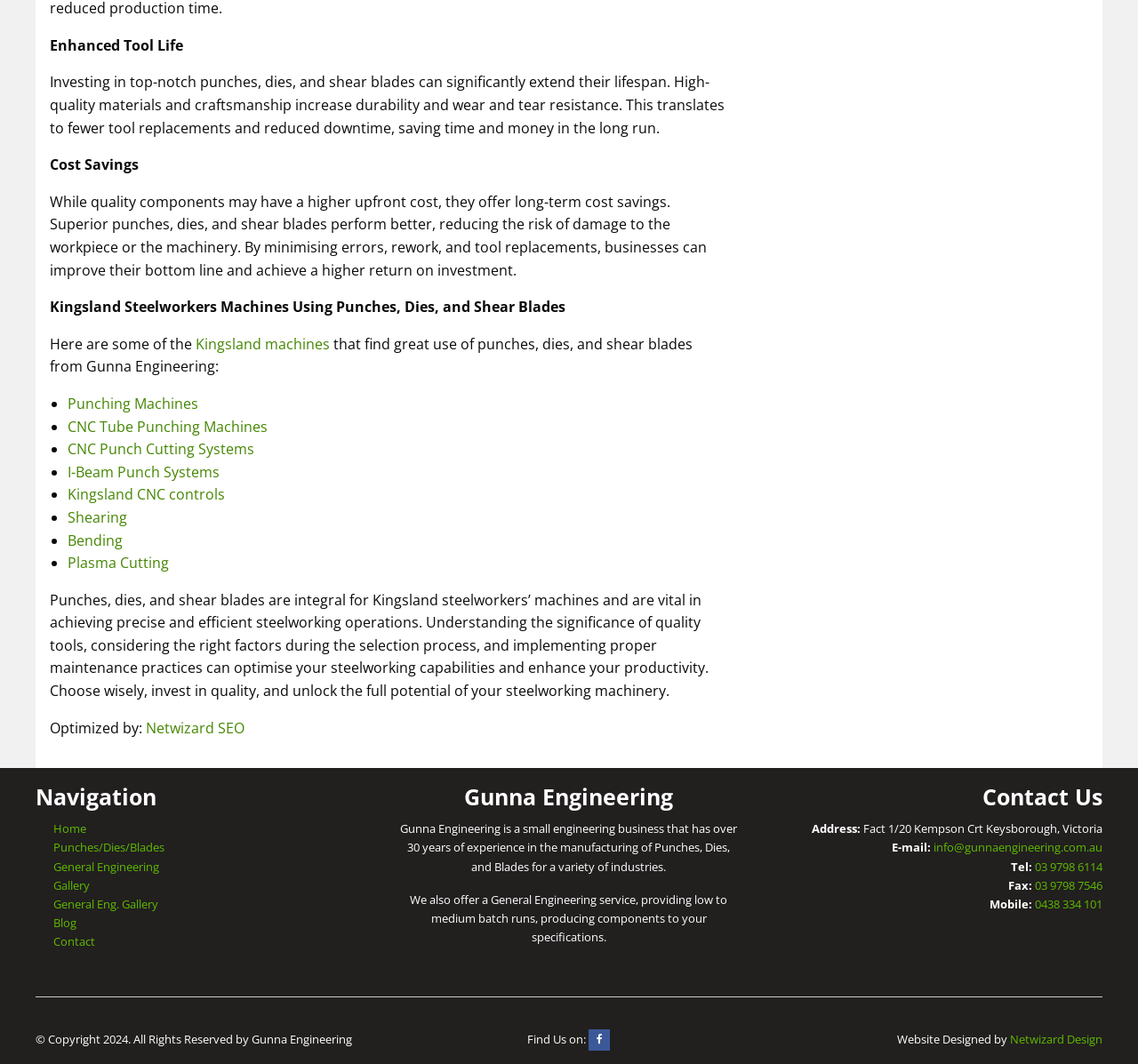Identify the bounding box coordinates for the element that needs to be clicked to fulfill this instruction: "Click on 'Home'". Provide the coordinates in the format of four float numbers between 0 and 1: [left, top, right, bottom].

[0.047, 0.771, 0.076, 0.786]